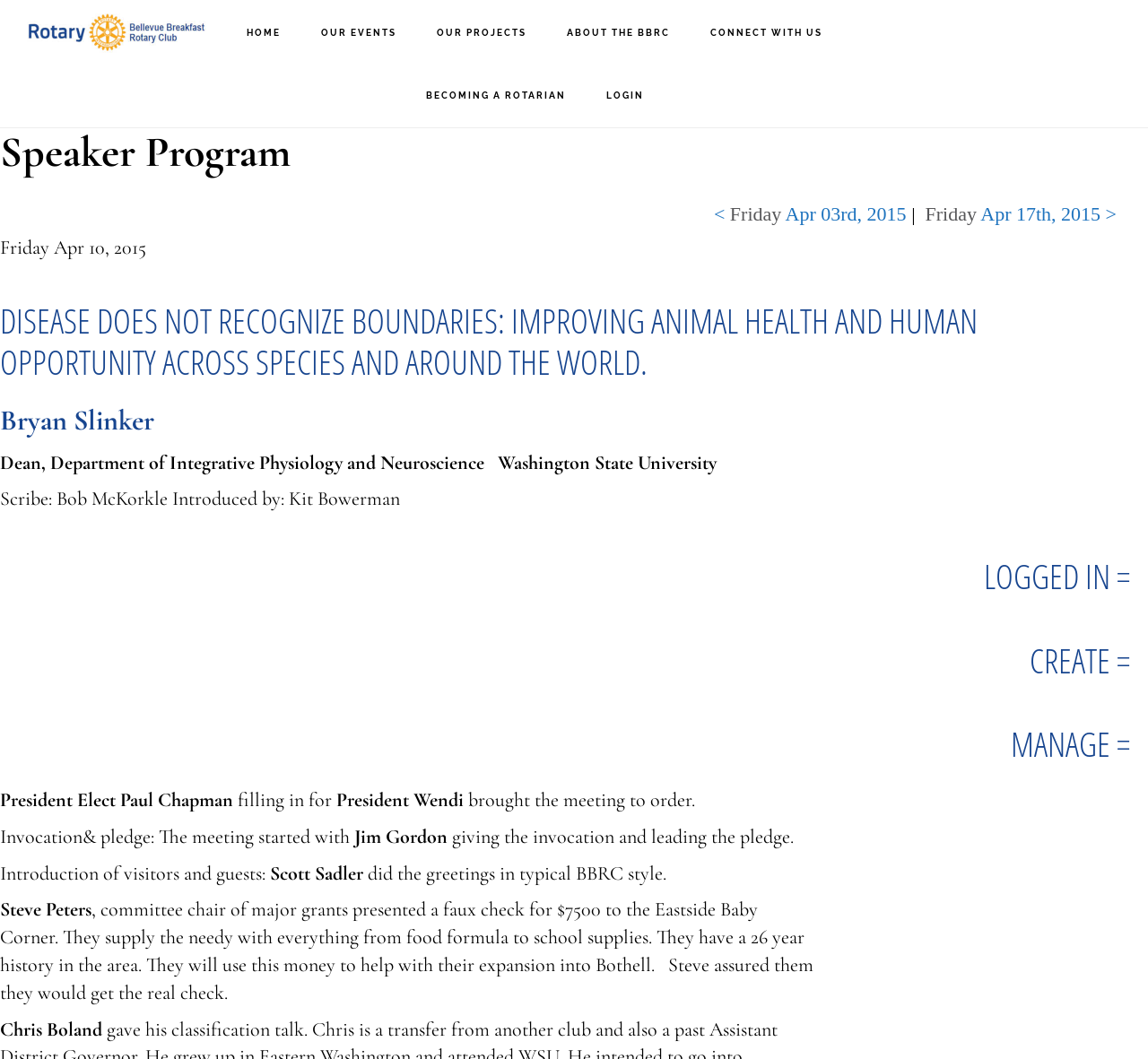Please locate the bounding box coordinates of the element that should be clicked to complete the given instruction: "View the 'OUR EVENTS' page".

[0.264, 0.002, 0.361, 0.061]